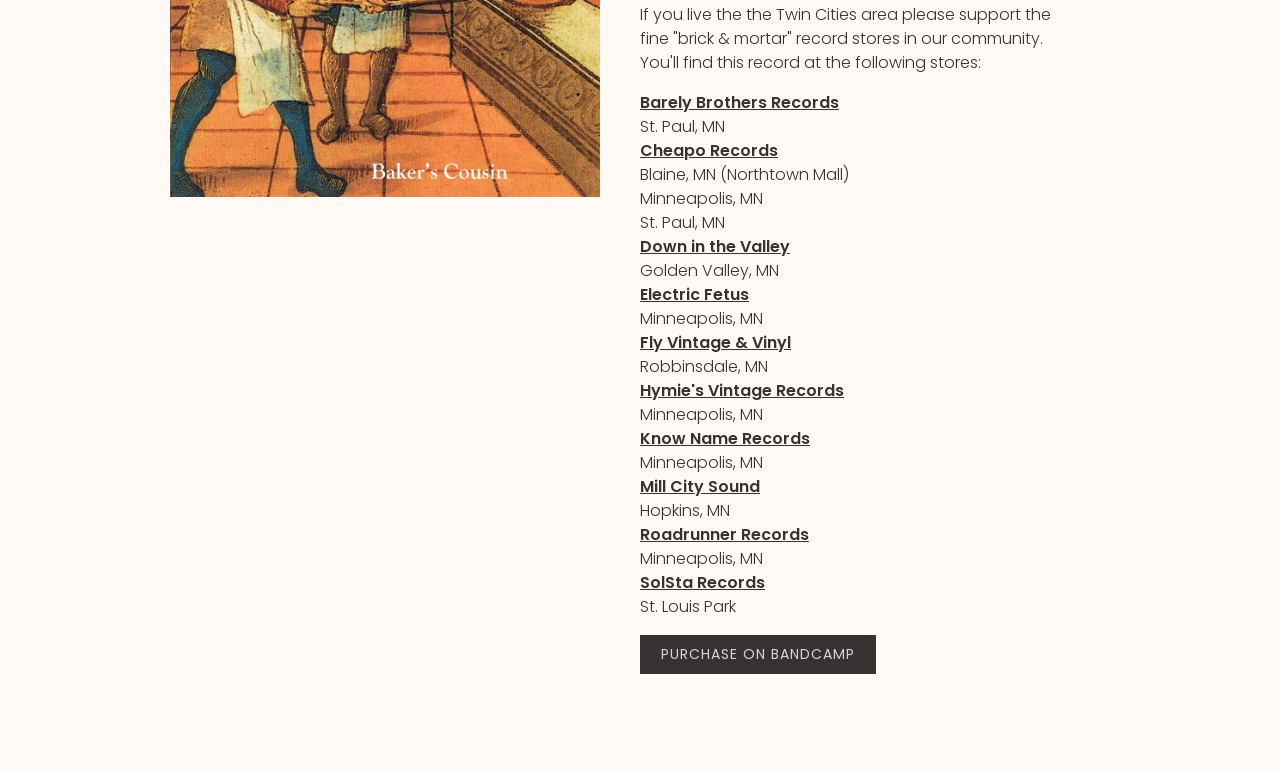Locate the bounding box coordinates of the UI element described by: "SHOP". Provide the coordinates as four float numbers between 0 and 1, formatted as [left, top, right, bottom].

None